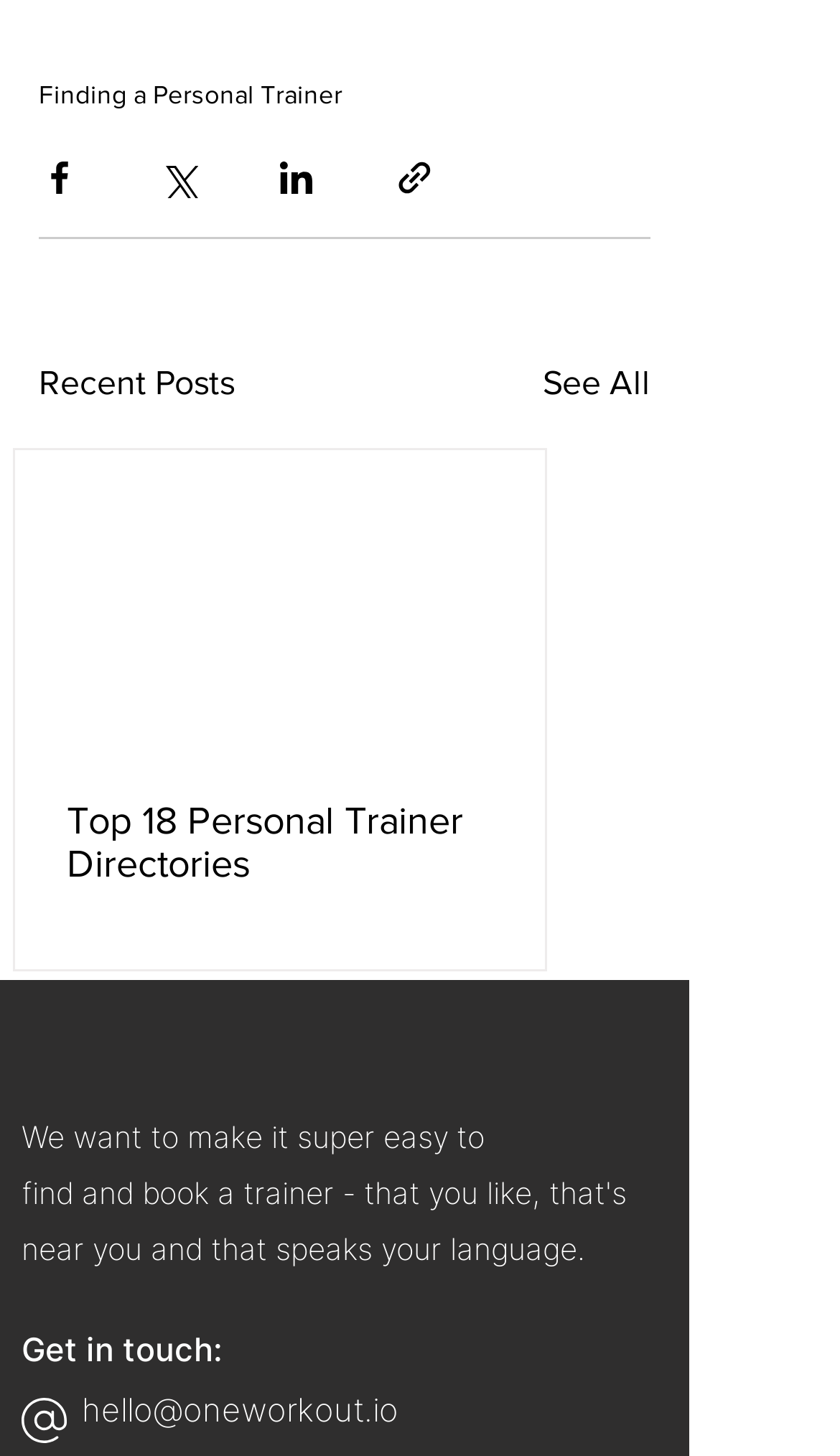What is the logo image at the bottom?
Analyze the image and deliver a detailed answer to the question.

I identified an image element with the ID 155, which has the filename 'OneWorkoutLogoWhite.png' and a bounding box coordinate of [0.026, 0.704, 0.385, 0.744]. This suggests that the logo image at the bottom is 'OneWorkoutLogoWhite'.